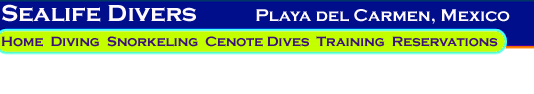Give a concise answer of one word or phrase to the question: 
How many navigation links are there?

6